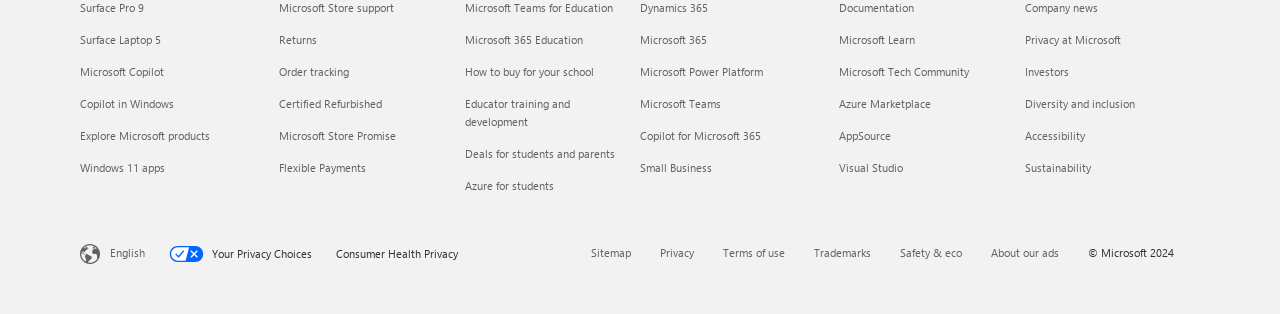Locate the bounding box coordinates of the element that needs to be clicked to carry out the instruction: "View Microsoft Learn". The coordinates should be given as four float numbers ranging from 0 to 1, i.e., [left, top, right, bottom].

[0.655, 0.101, 0.715, 0.148]